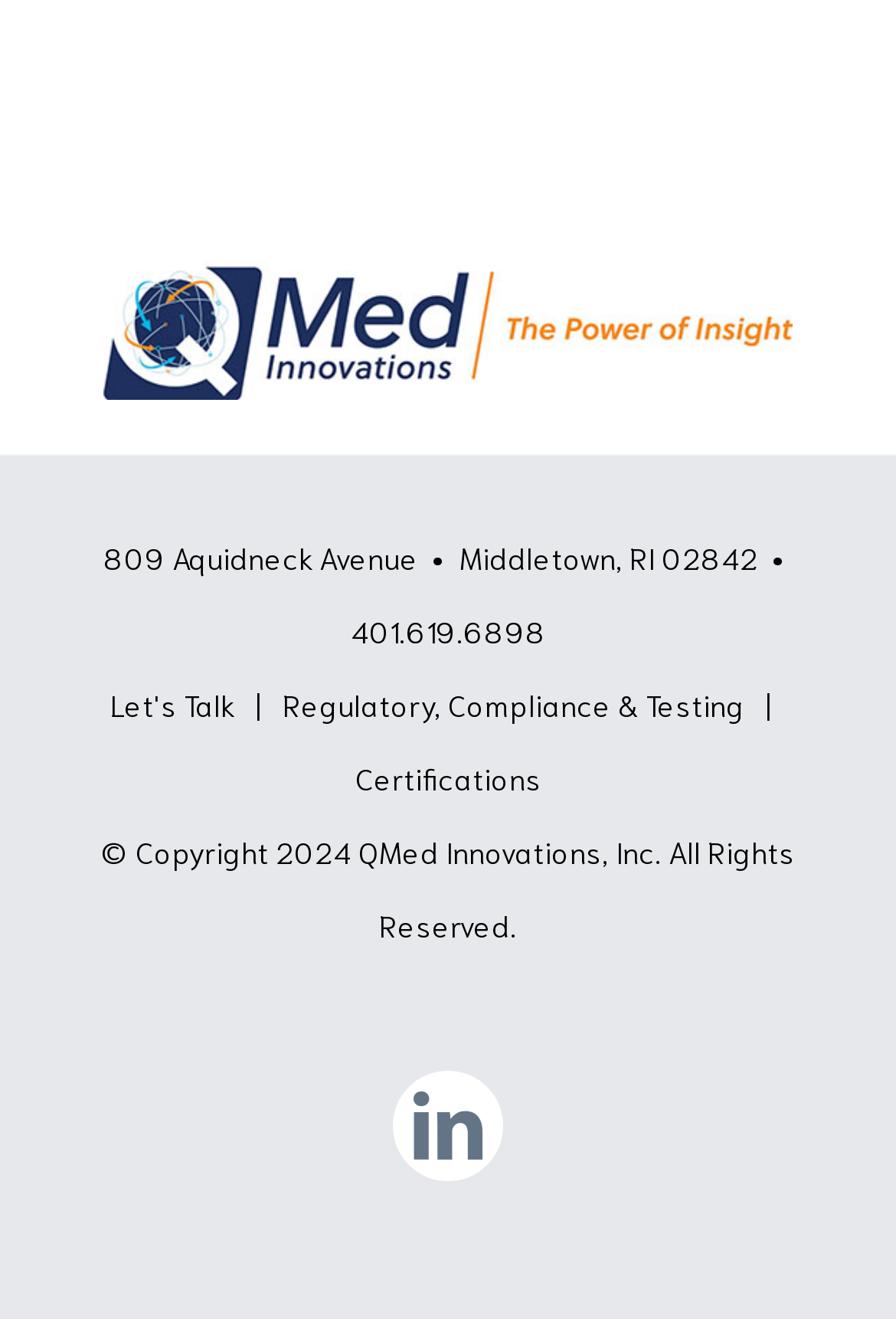How many links are there in the top section of the page?
Please use the image to provide an in-depth answer to the question.

I found the number of links by looking at the link elements that are children of the contentinfo element and have bounding box coordinates with y1 values between 0.205 and 0.574. There are three links: 'Let's Talk', 'Regulatory, Compliance & Testing', and 'Certifications'.